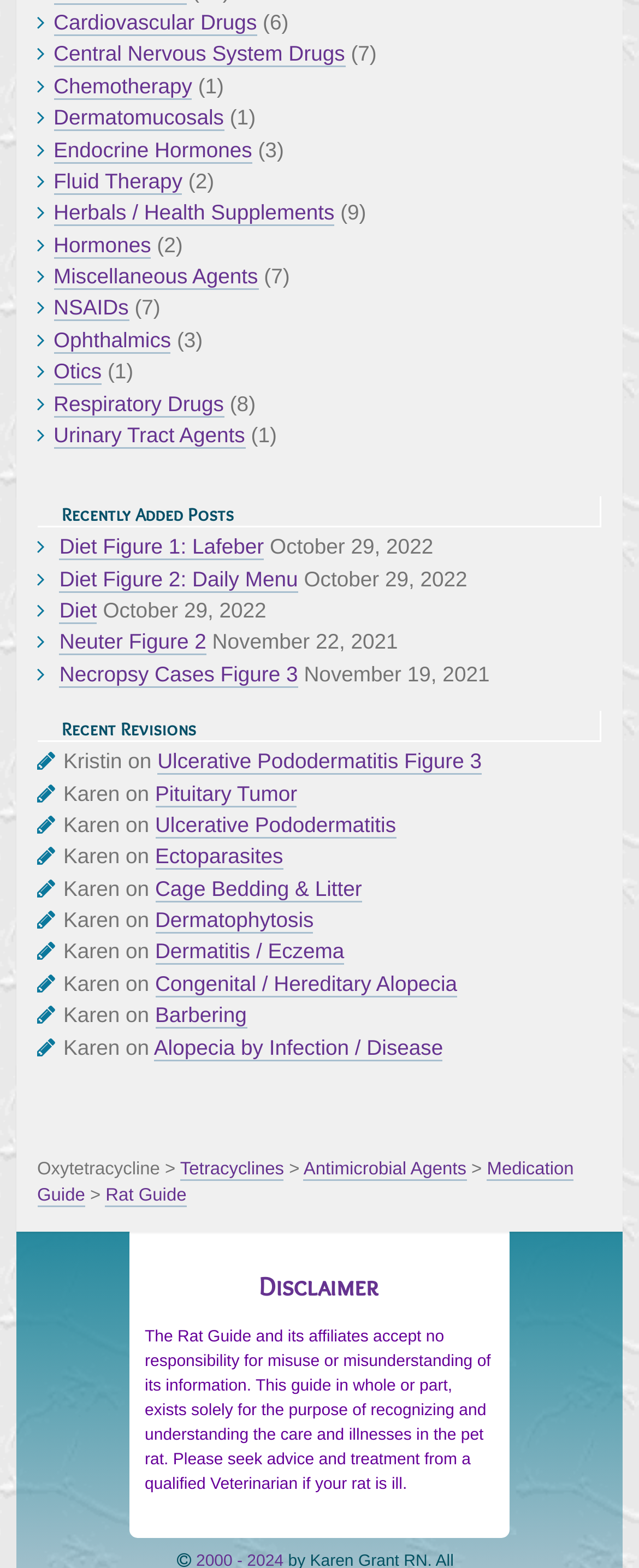What is the name of the guide mentioned at the bottom of the page?
Please utilize the information in the image to give a detailed response to the question.

I looked at the bottom of the page and found a link with the text 'Rat Guide'. This is the name of the guide mentioned.